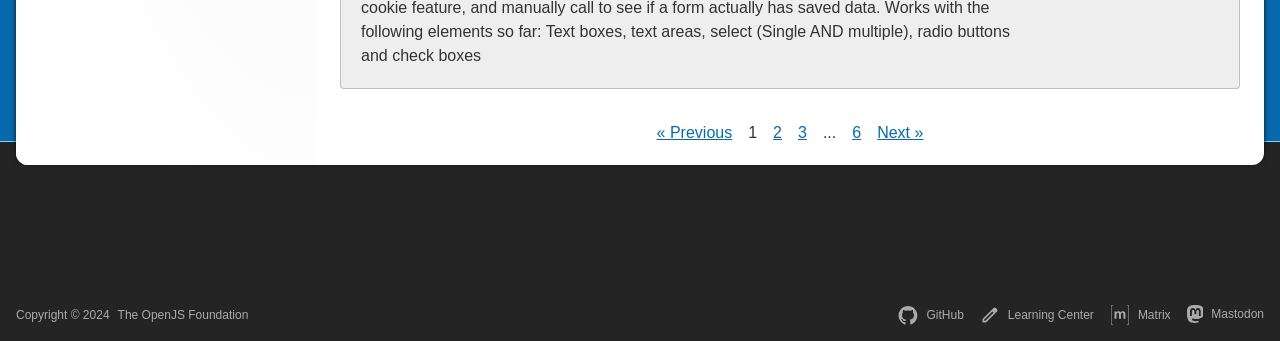How many page links are there in the navigation section?
Answer the question with as much detail as possible.

I counted the number of page links in the navigation section, including the '...' link, and found a total of 5 links.